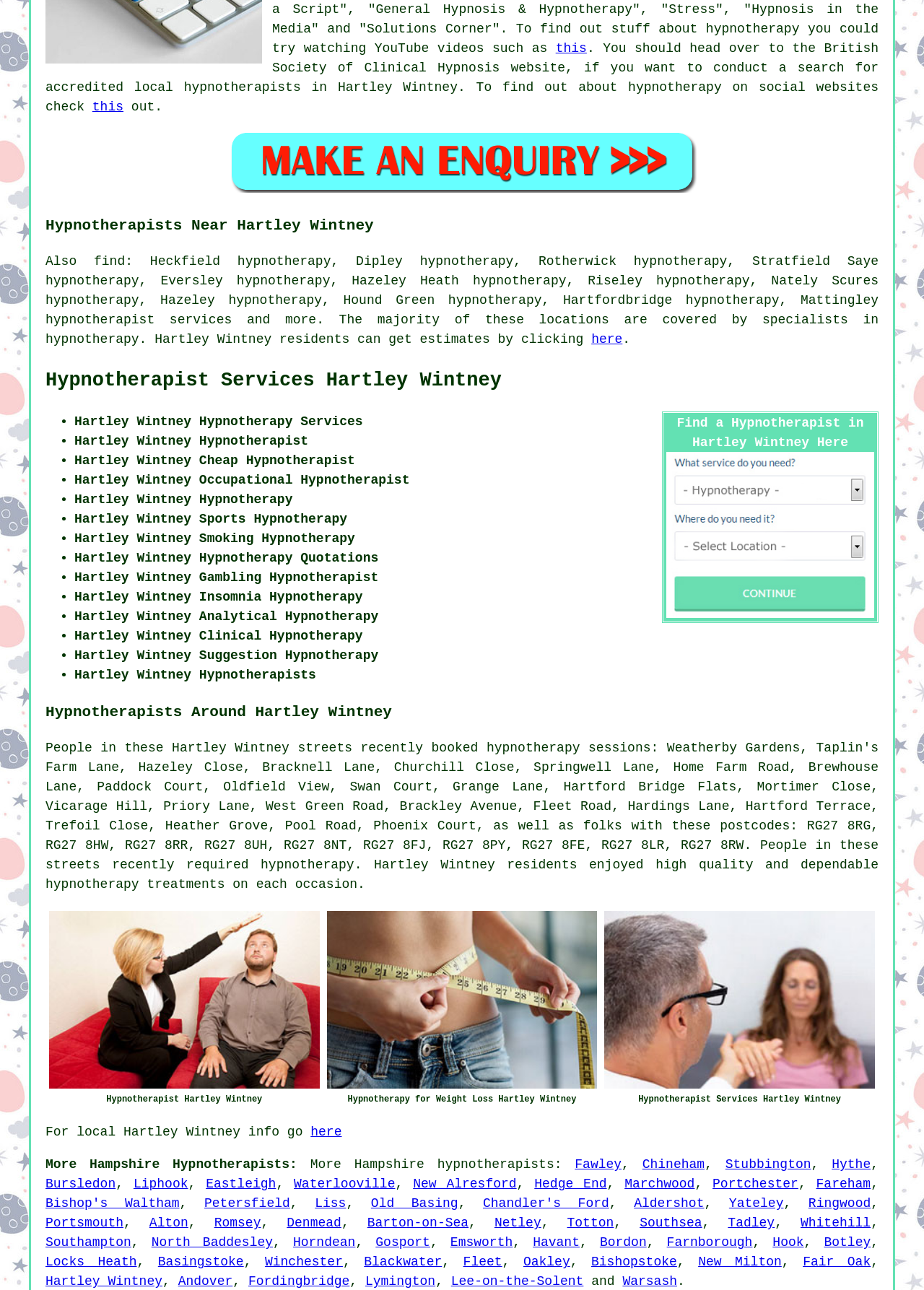What is the purpose of the 'Book a Hypnotherapy Session in Hartley Wintney Hampshire' link?
Use the information from the screenshot to give a comprehensive response to the question.

Based on the webpage content, the purpose of the 'Book a Hypnotherapy Session in Hartley Wintney Hampshire' link is to allow users to book a hypnotherapy session in Hartley Wintney, Hampshire.